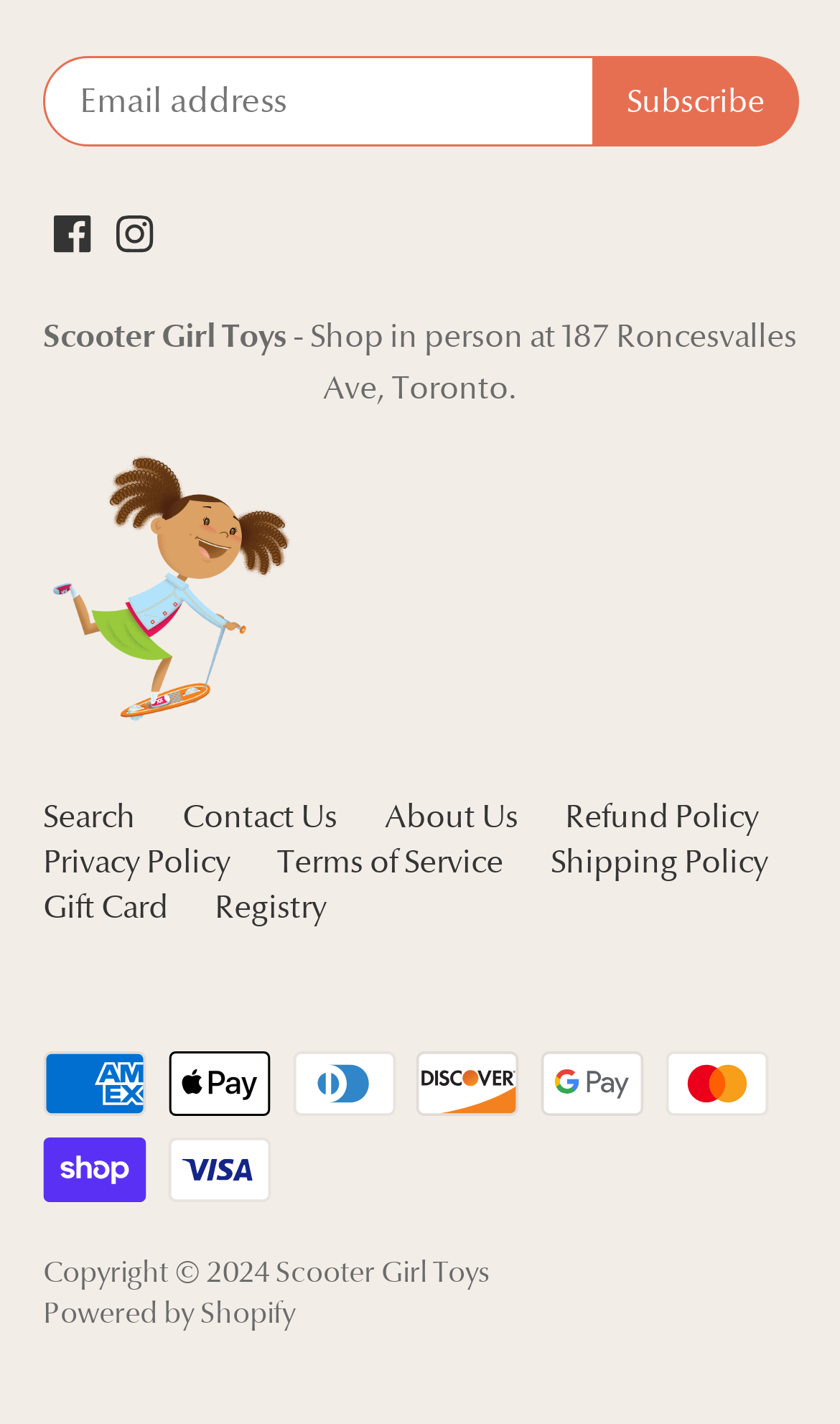Based on the element description Terms of Service, identify the bounding box coordinates for the UI element. The coordinates should be in the format (top-left x, top-left y, bottom-right x, bottom-right y) and within the 0 to 1 range.

[0.33, 0.592, 0.607, 0.62]